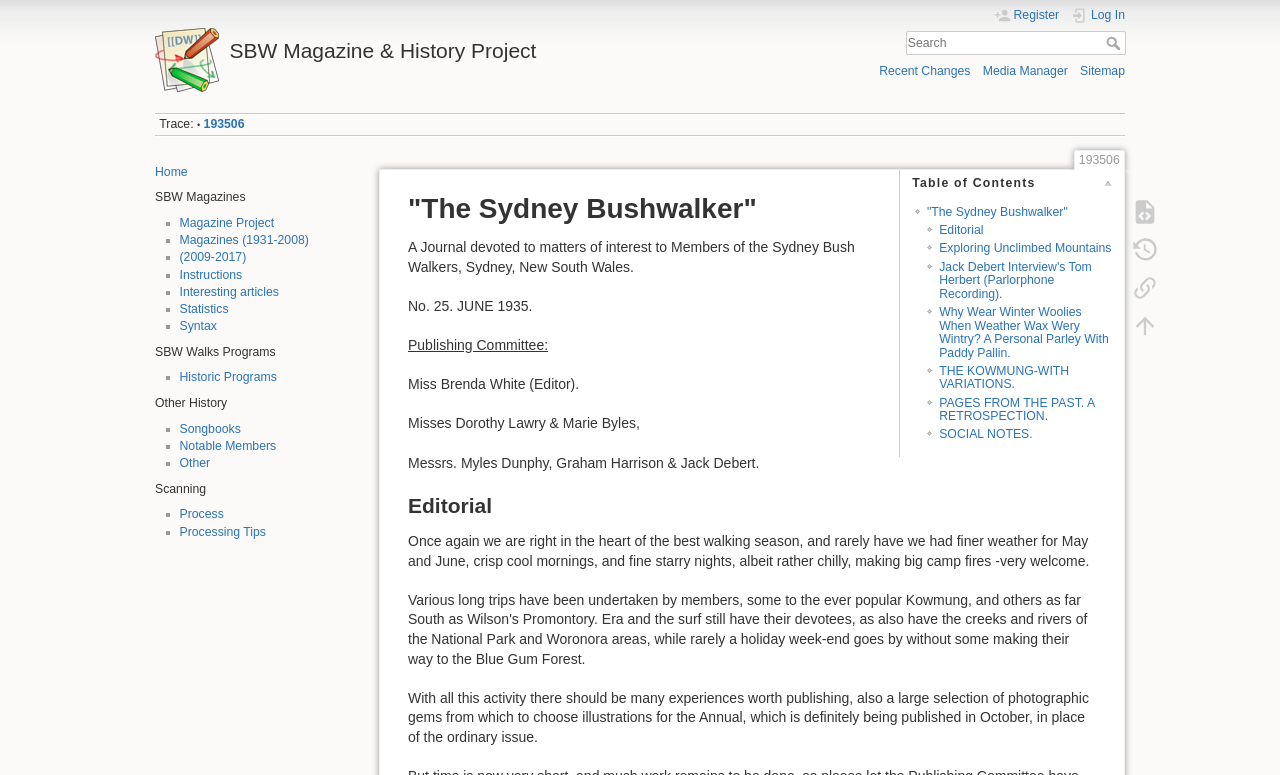Please determine the bounding box coordinates for the element that should be clicked to follow these instructions: "Read the editorial".

[0.319, 0.636, 0.856, 0.668]